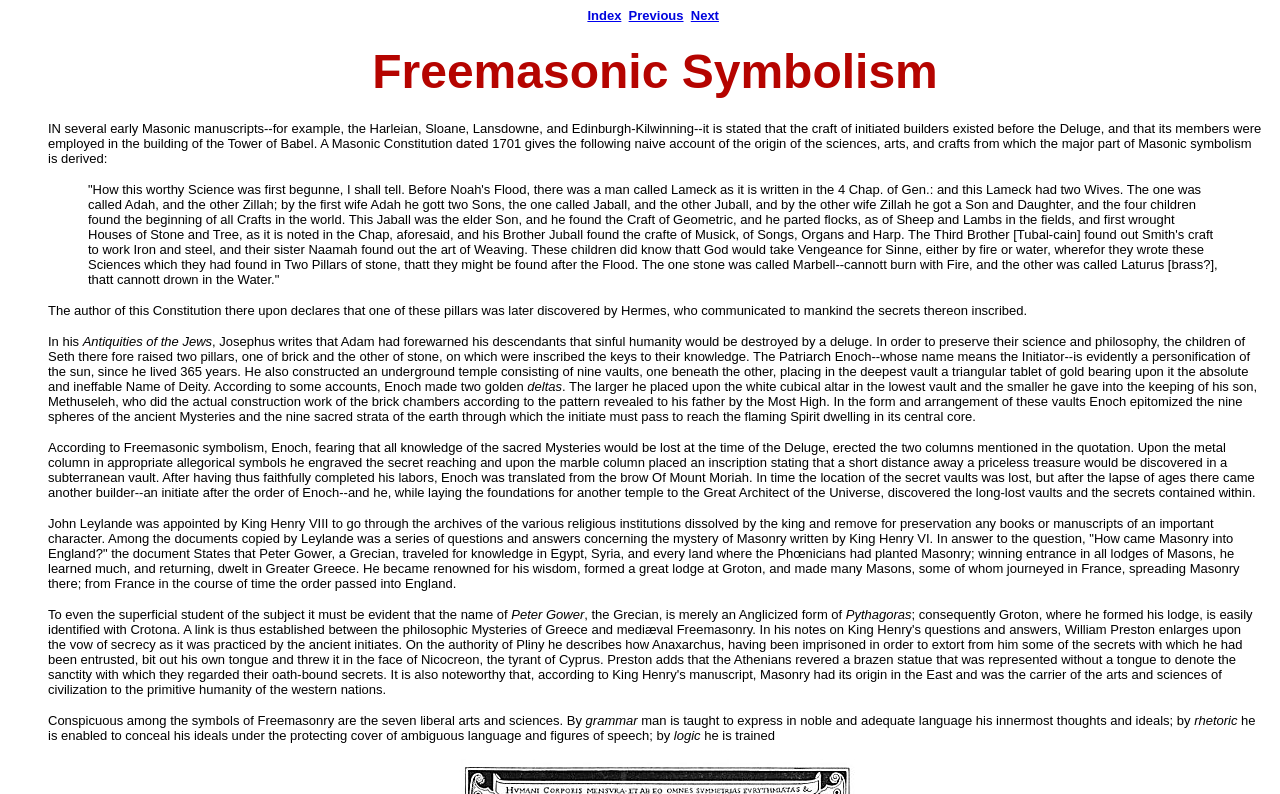What is the name of the son of Enoch who did the actual construction work?
Using the image as a reference, answer the question with a short word or phrase.

Methuseleh